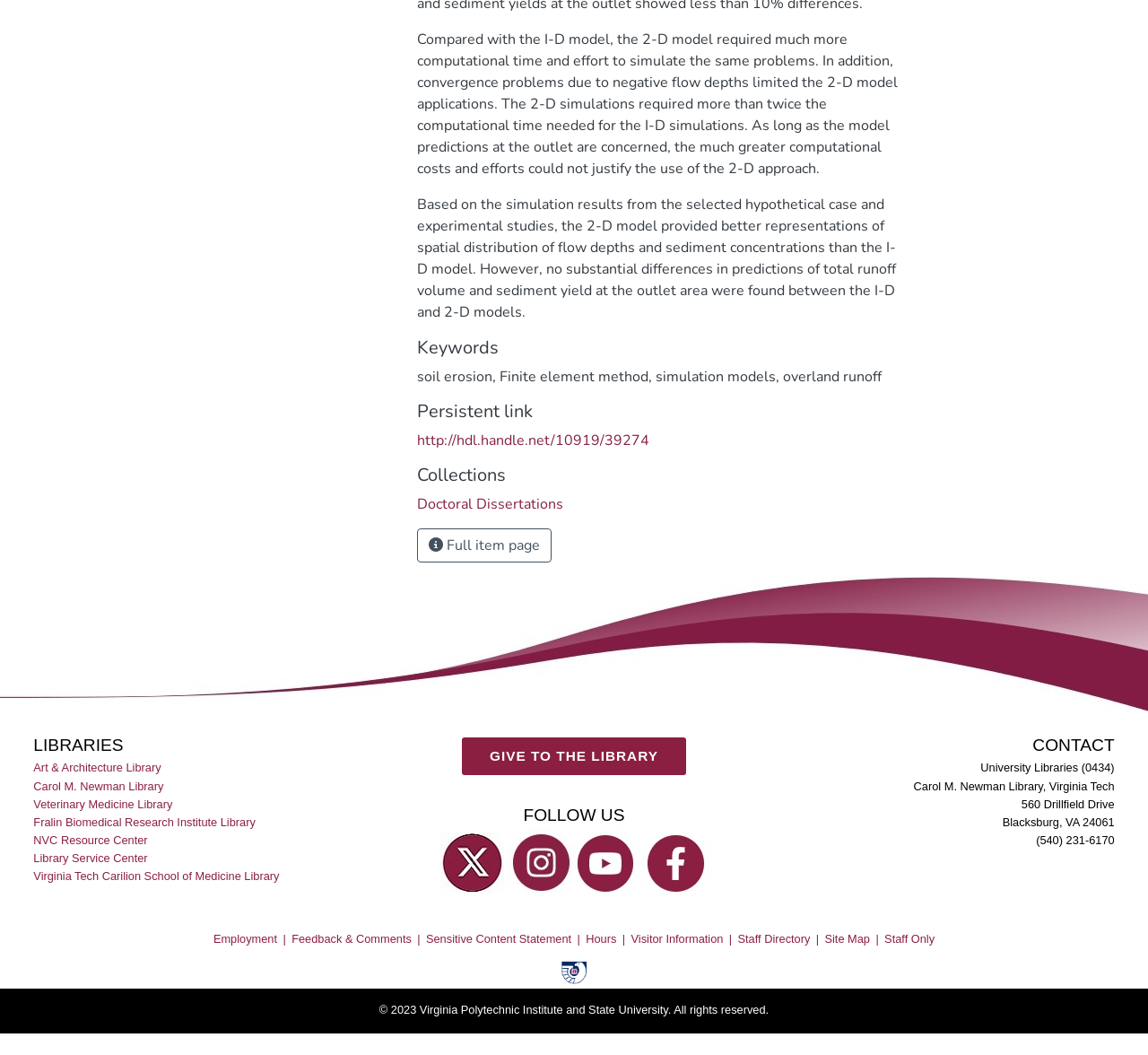Could you indicate the bounding box coordinates of the region to click in order to complete this instruction: "Give to the library".

[0.403, 0.699, 0.597, 0.735]